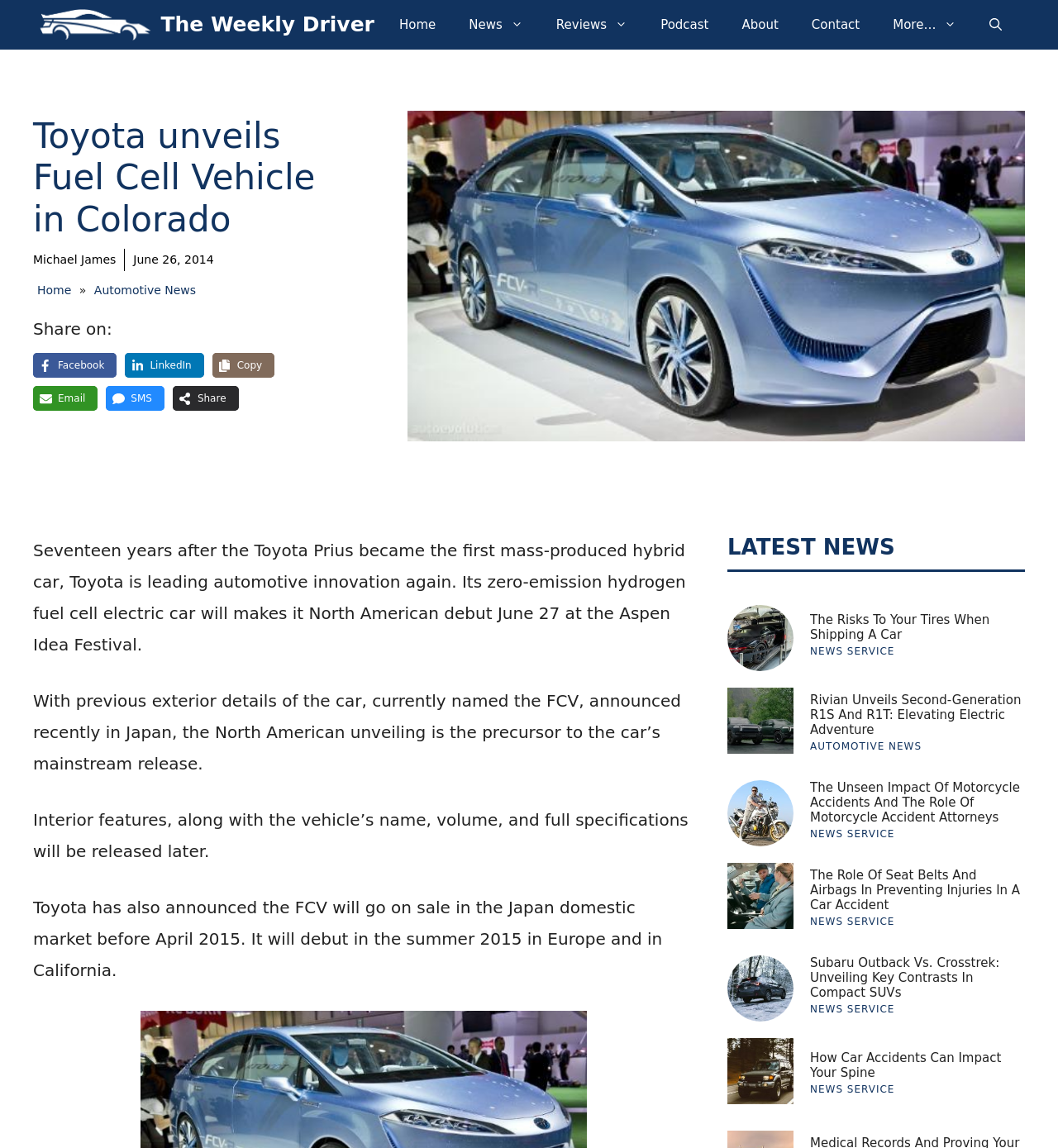Identify the bounding box coordinates for the region of the element that should be clicked to carry out the instruction: "View the Toyota hydrogen fuel cell car image". The bounding box coordinates should be four float numbers between 0 and 1, i.e., [left, top, right, bottom].

[0.385, 0.096, 0.969, 0.384]